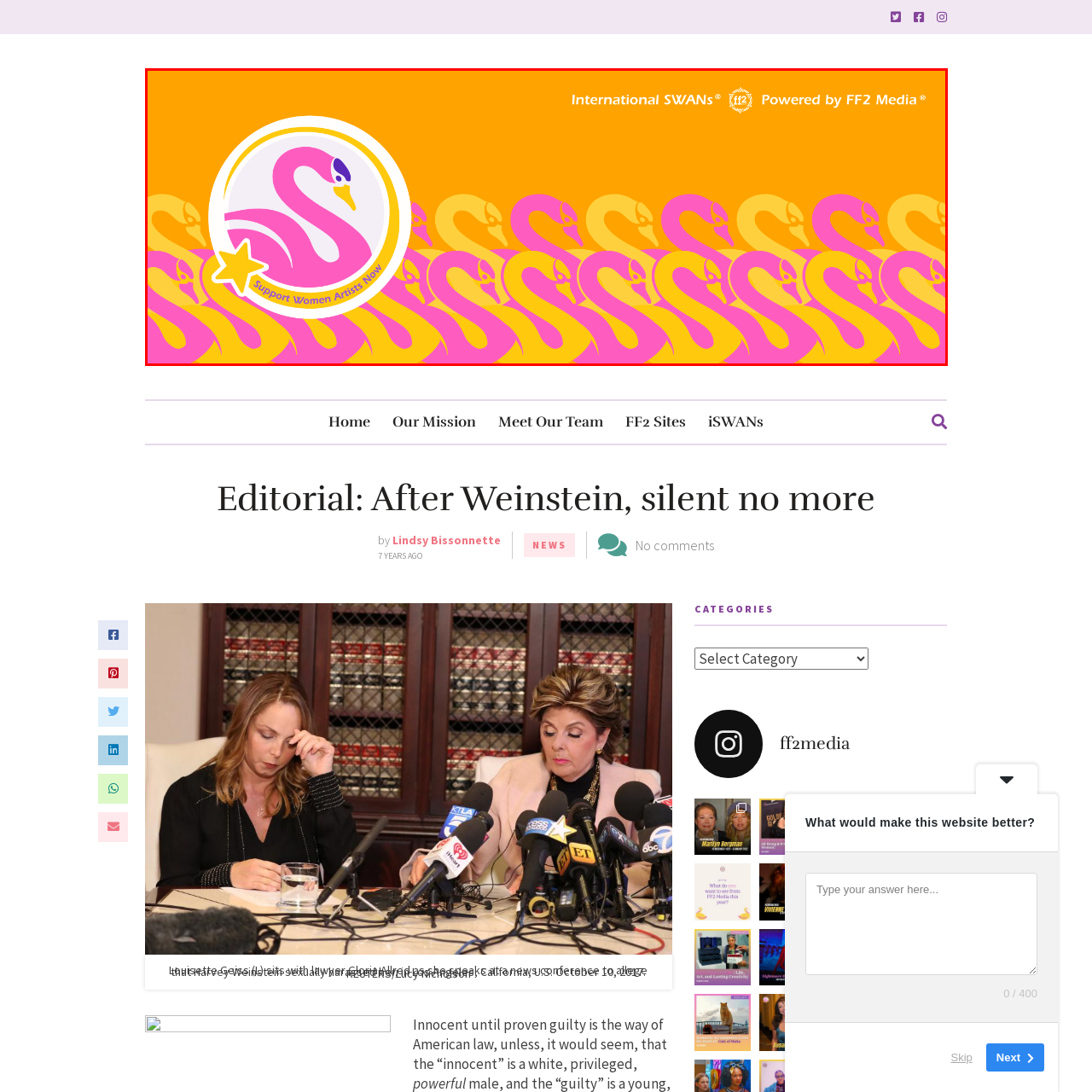What is the symbol of grace and empowerment?
Review the image highlighted by the red bounding box and respond with a brief answer in one word or phrase.

Pink swan